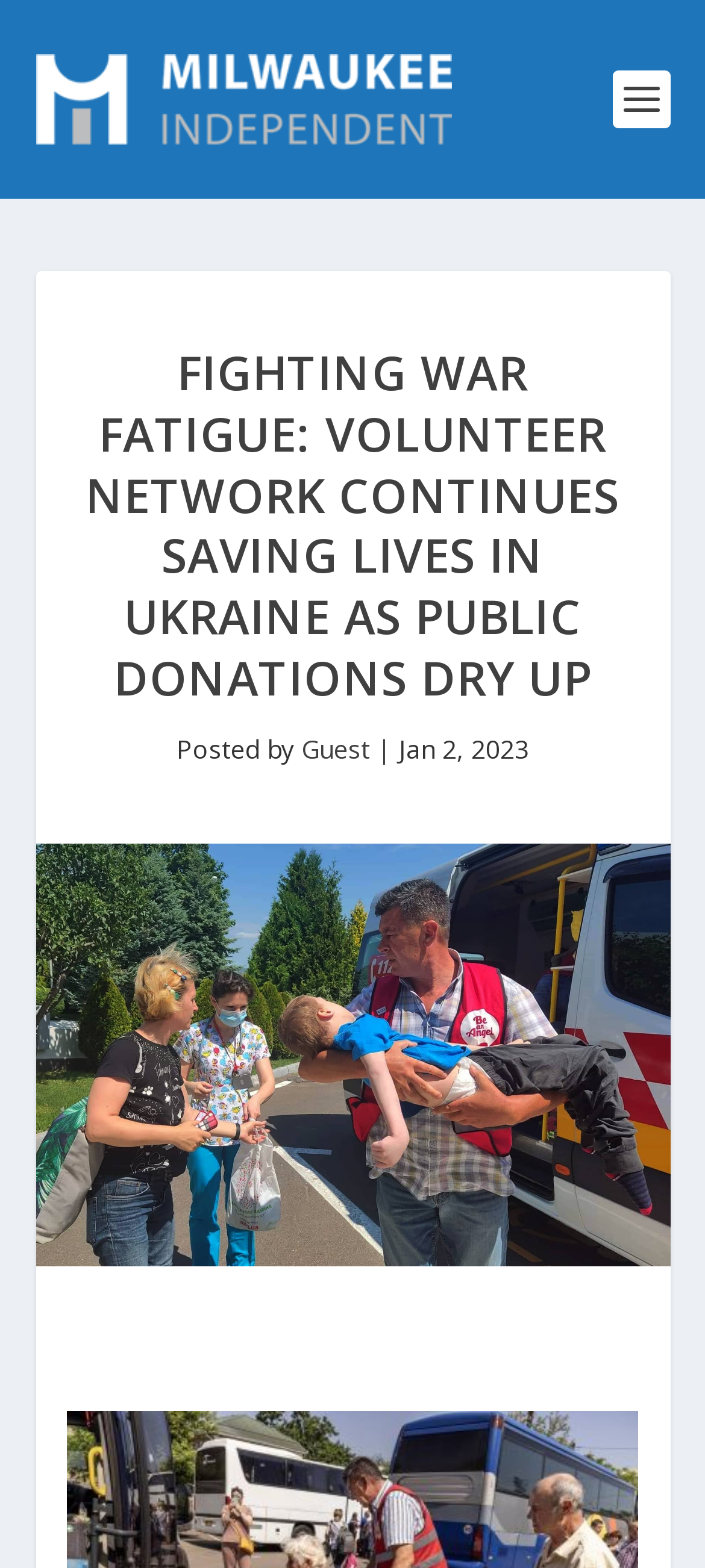Using the given description, provide the bounding box coordinates formatted as (top-left x, top-left y, bottom-right x, bottom-right y), with all values being floating point numbers between 0 and 1. Description: alt="Milwaukee Independent"

[0.05, 0.035, 0.642, 0.092]